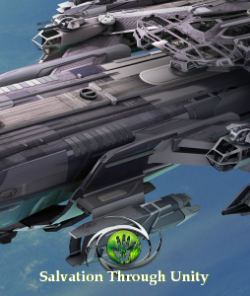What color is the logo beneath the ship?
Answer the question with detailed information derived from the image.

The caption describes the logo as having a 'green design', which indicates the color of the logo is green.